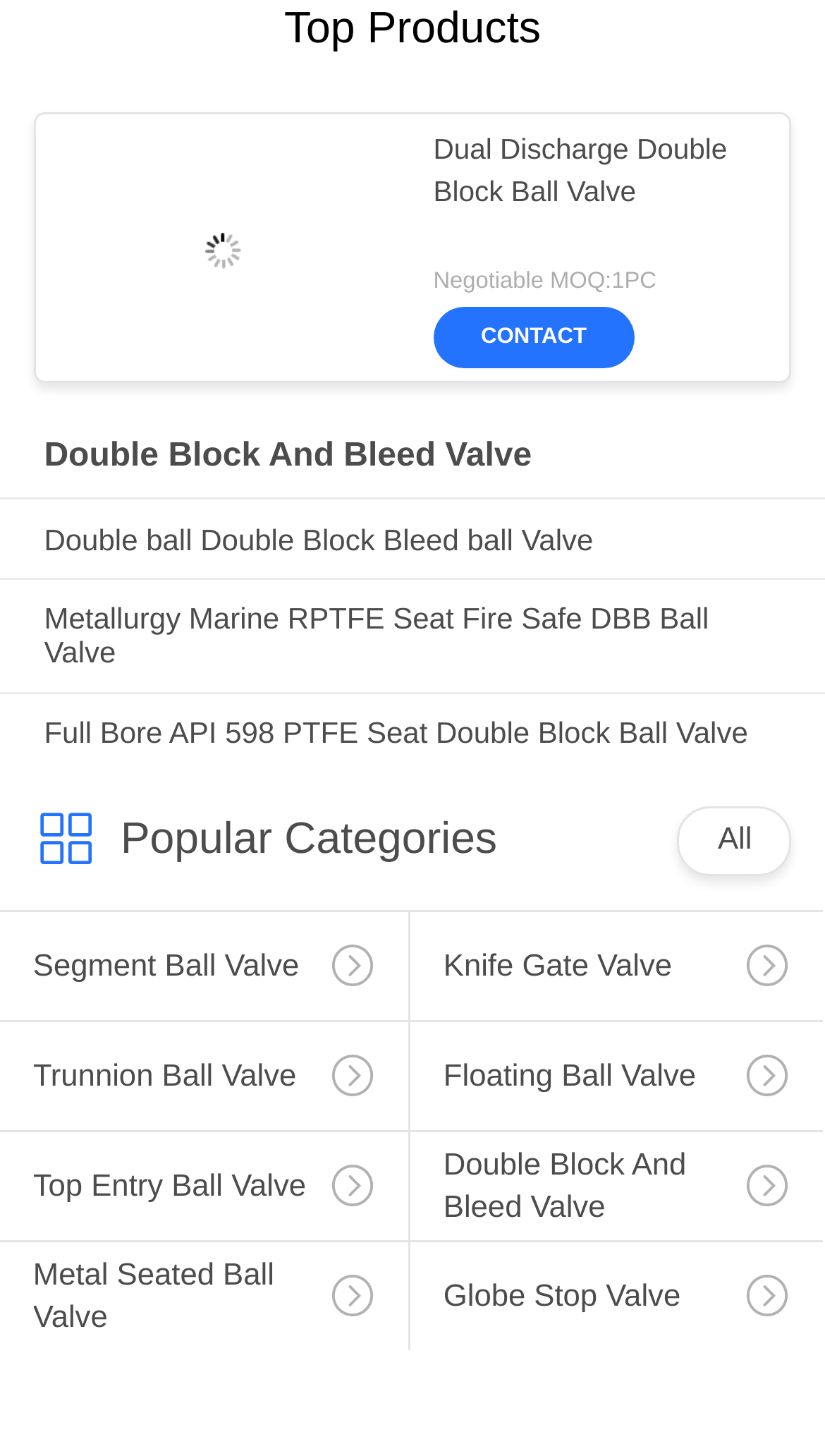Please identify the bounding box coordinates of the clickable area that will allow you to execute the instruction: "Click on the 'Dual Discharge Double Block Ball Valve' link".

[0.525, 0.088, 0.917, 0.179]